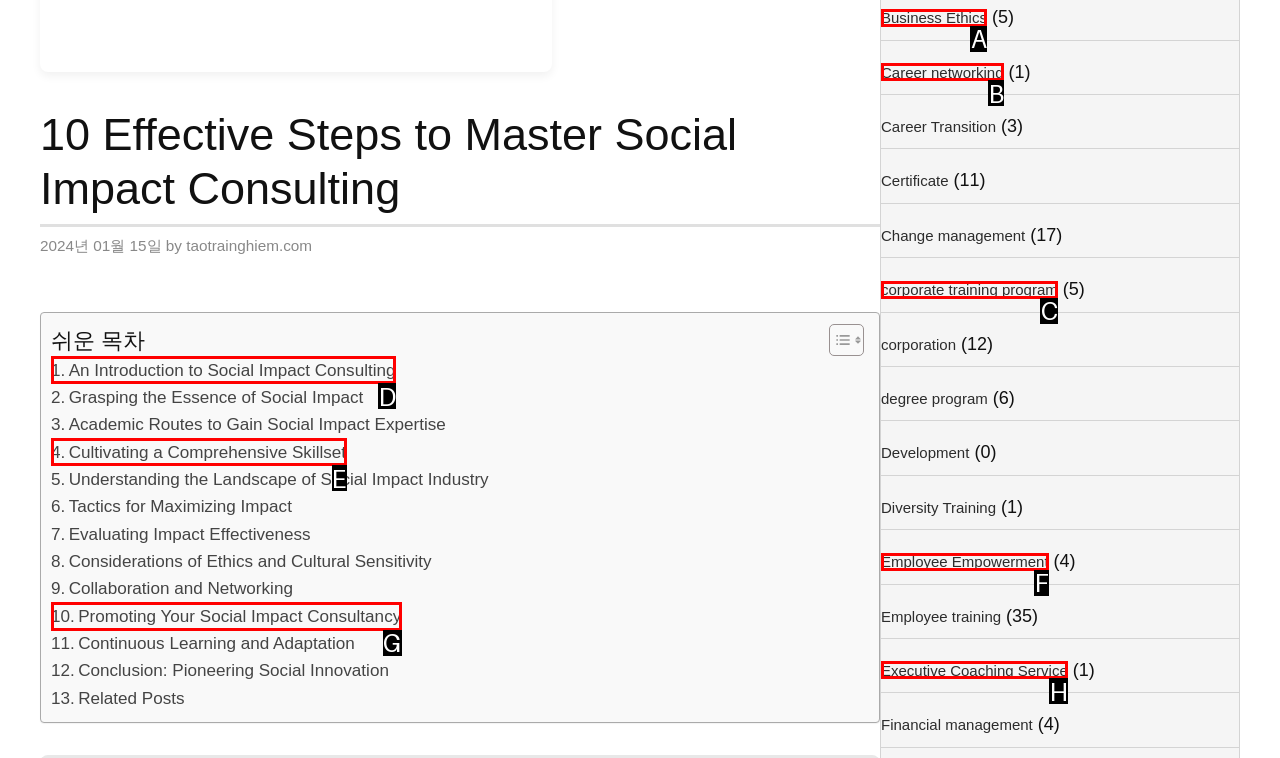Determine the HTML element that best aligns with the description: Promoting Your Social Impact Consultancy
Answer with the appropriate letter from the listed options.

G